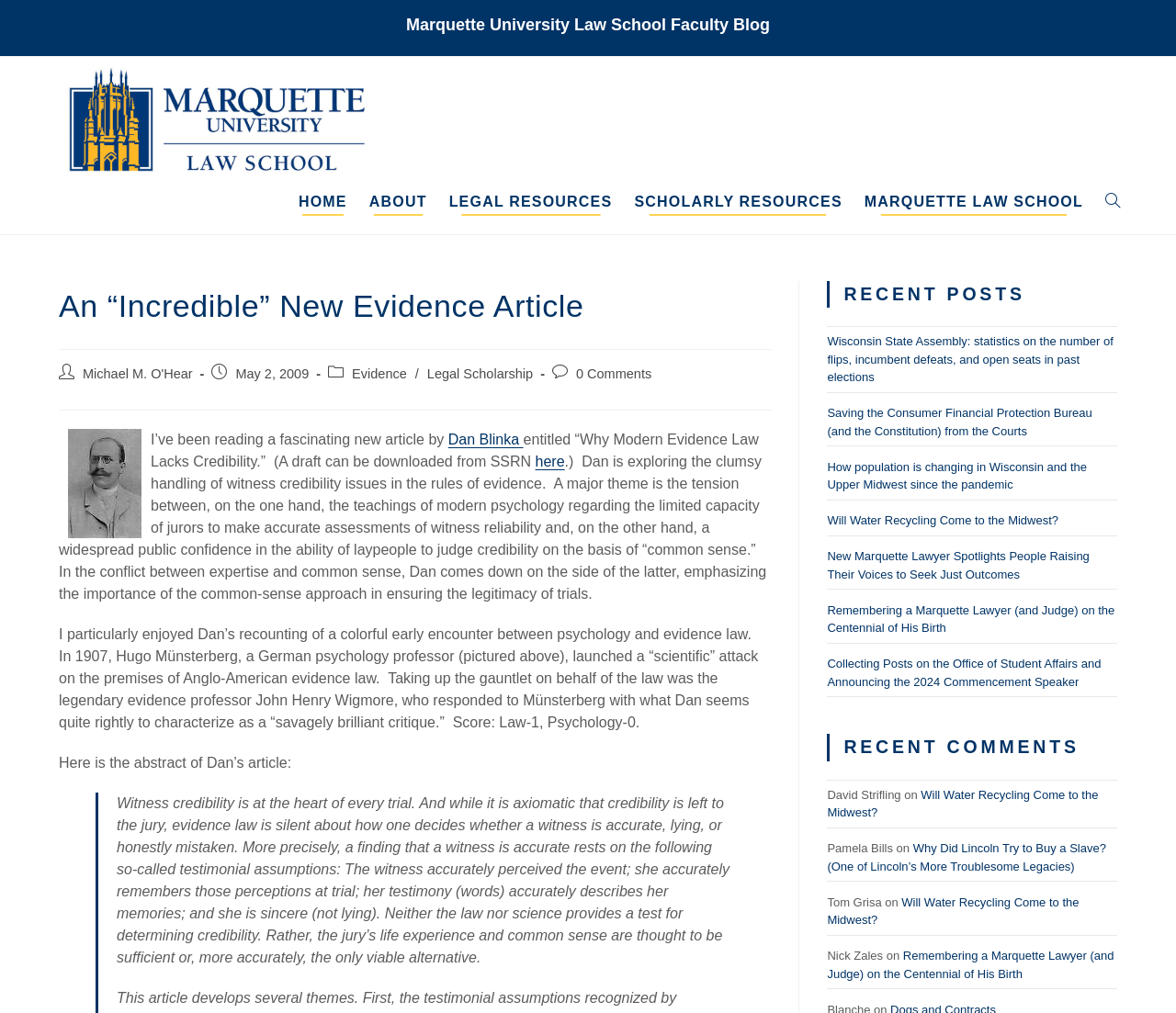What is the category of the post?
Utilize the information in the image to give a detailed answer to the question.

I determined the answer by looking at the link element with the text 'Evidence' which is located below the heading 'An “Incredible” New Evidence Article' and is labeled as 'Post category'.